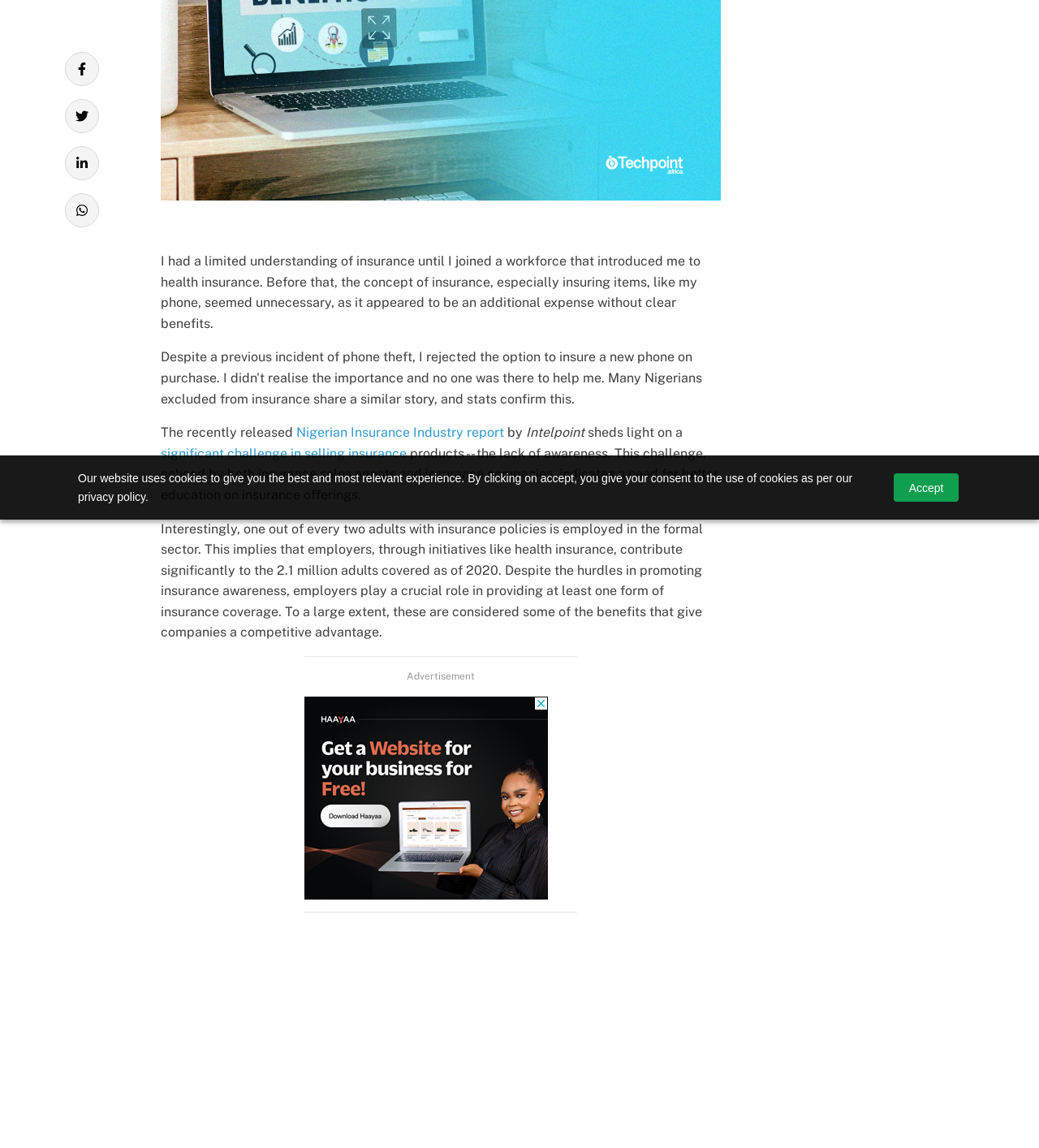Determine the bounding box coordinates (top-left x, top-left y, bottom-right x, bottom-right y) of the UI element described in the following text: Accept

[0.86, 0.412, 0.923, 0.437]